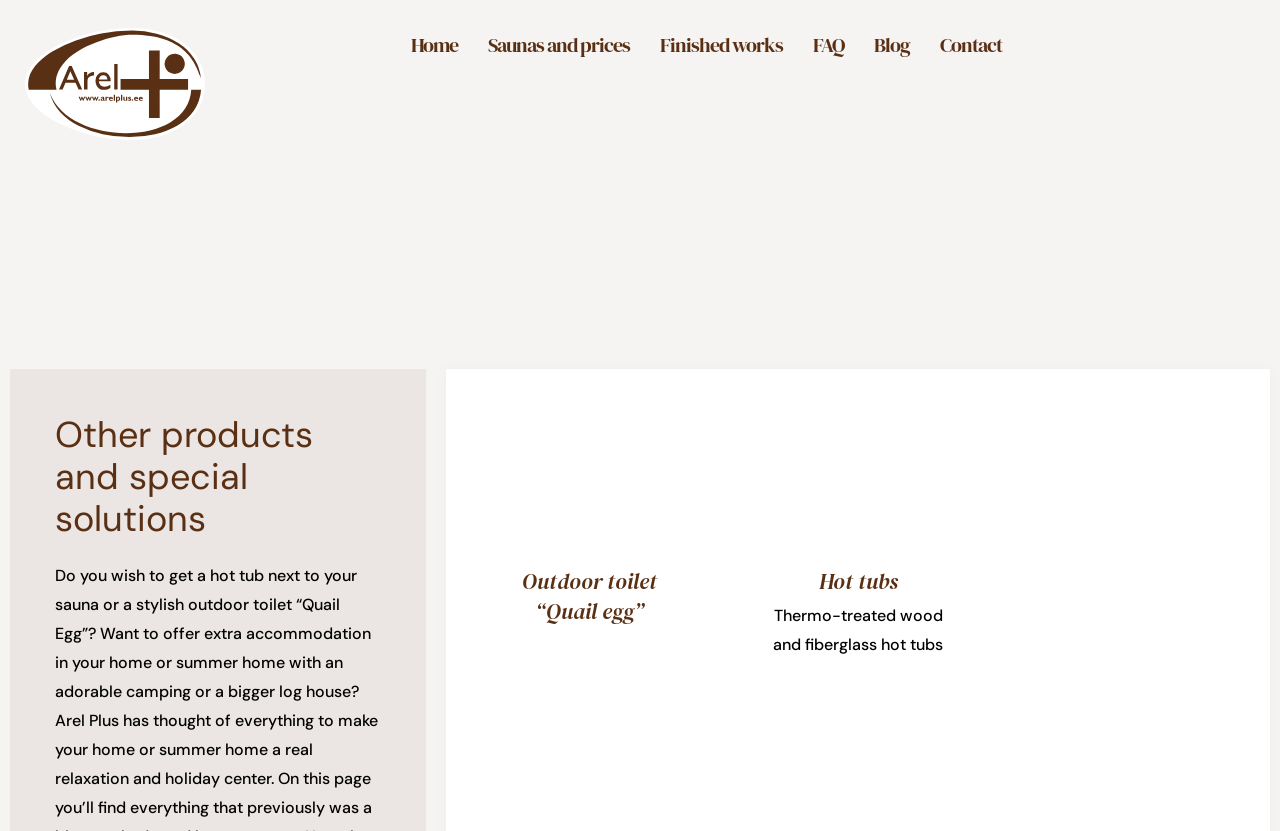Can you find the bounding box coordinates for the UI element given this description: "Finished works"? Provide the coordinates as four float numbers between 0 and 1: [left, top, right, bottom].

[0.515, 0.026, 0.611, 0.082]